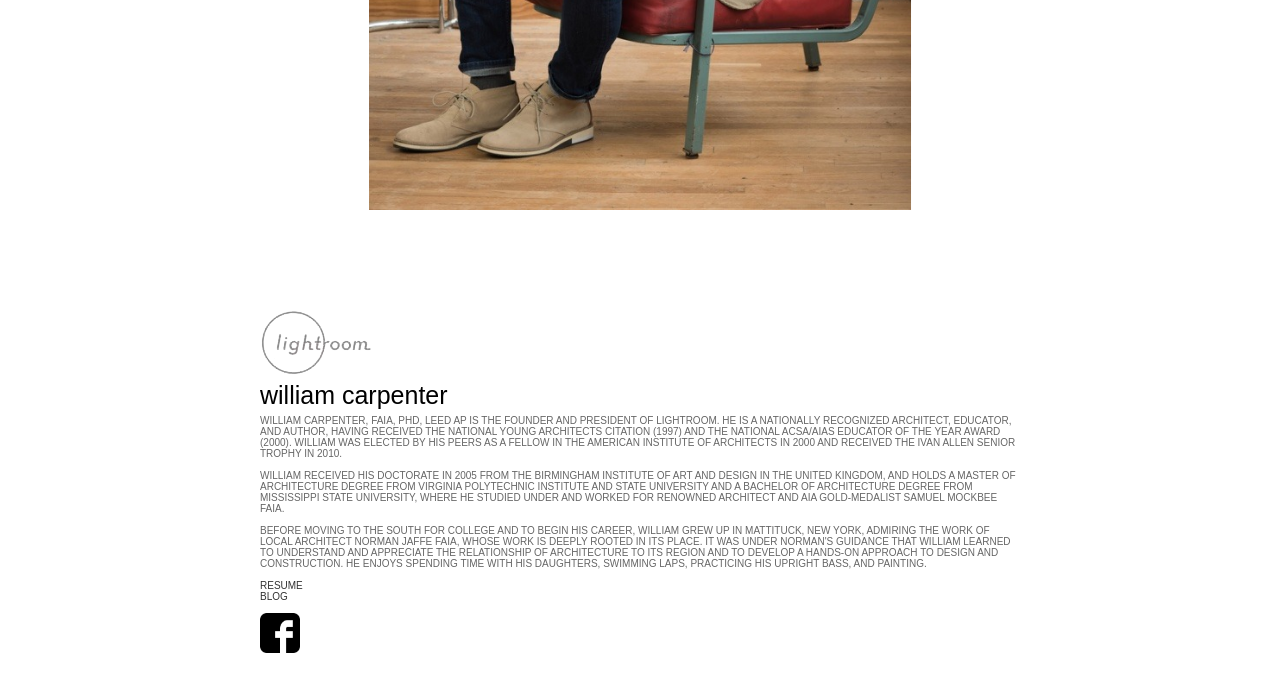Extract the bounding box coordinates of the UI element described: "RESUME". Provide the coordinates in the format [left, top, right, bottom] with values ranging from 0 to 1.

[0.203, 0.85, 0.237, 0.867]